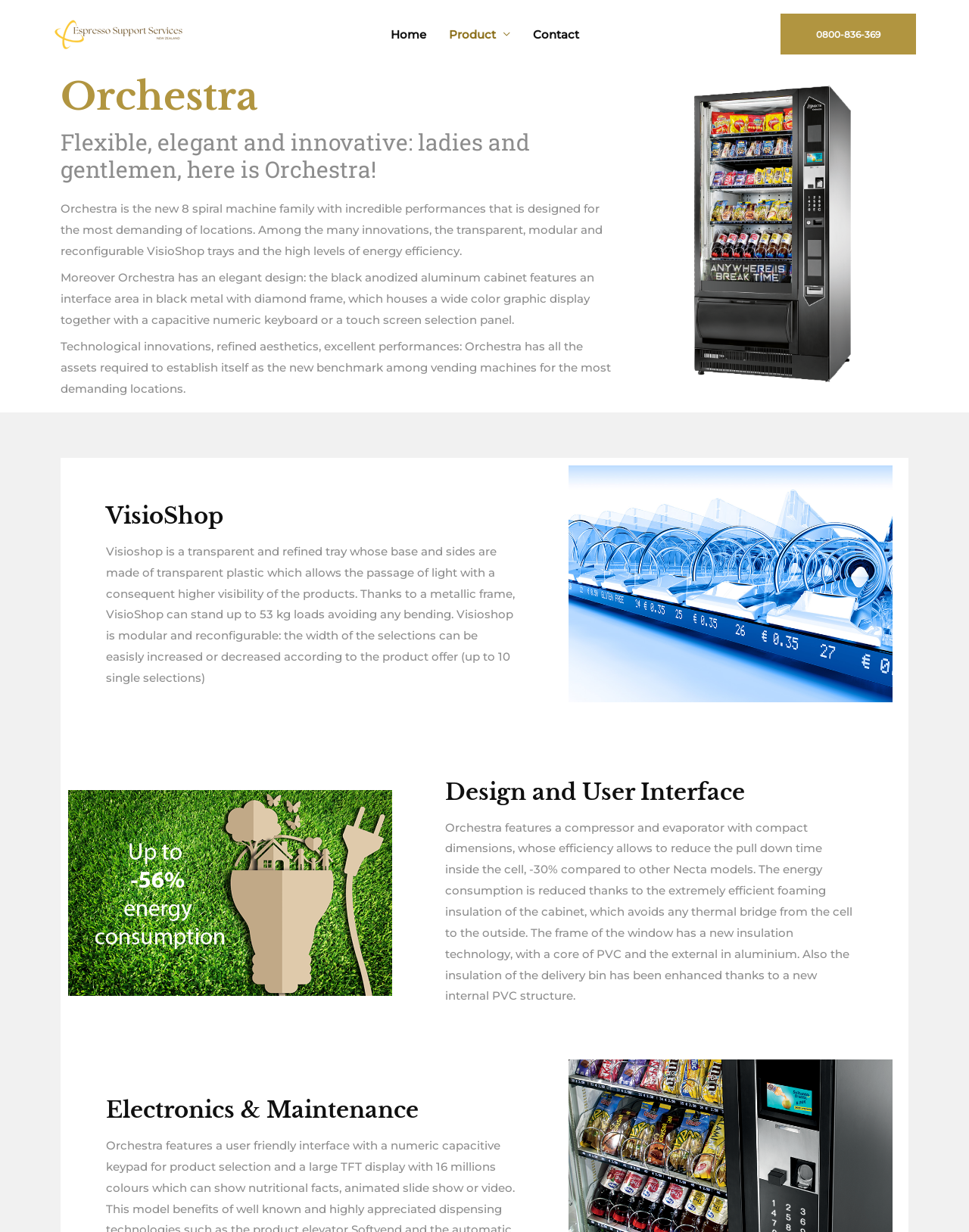What is VisioShop?
Could you give a comprehensive explanation in response to this question?

According to the webpage, VisioShop is a transparent and refined tray whose base and sides are made of transparent plastic, allowing the passage of light and providing higher visibility of the products.